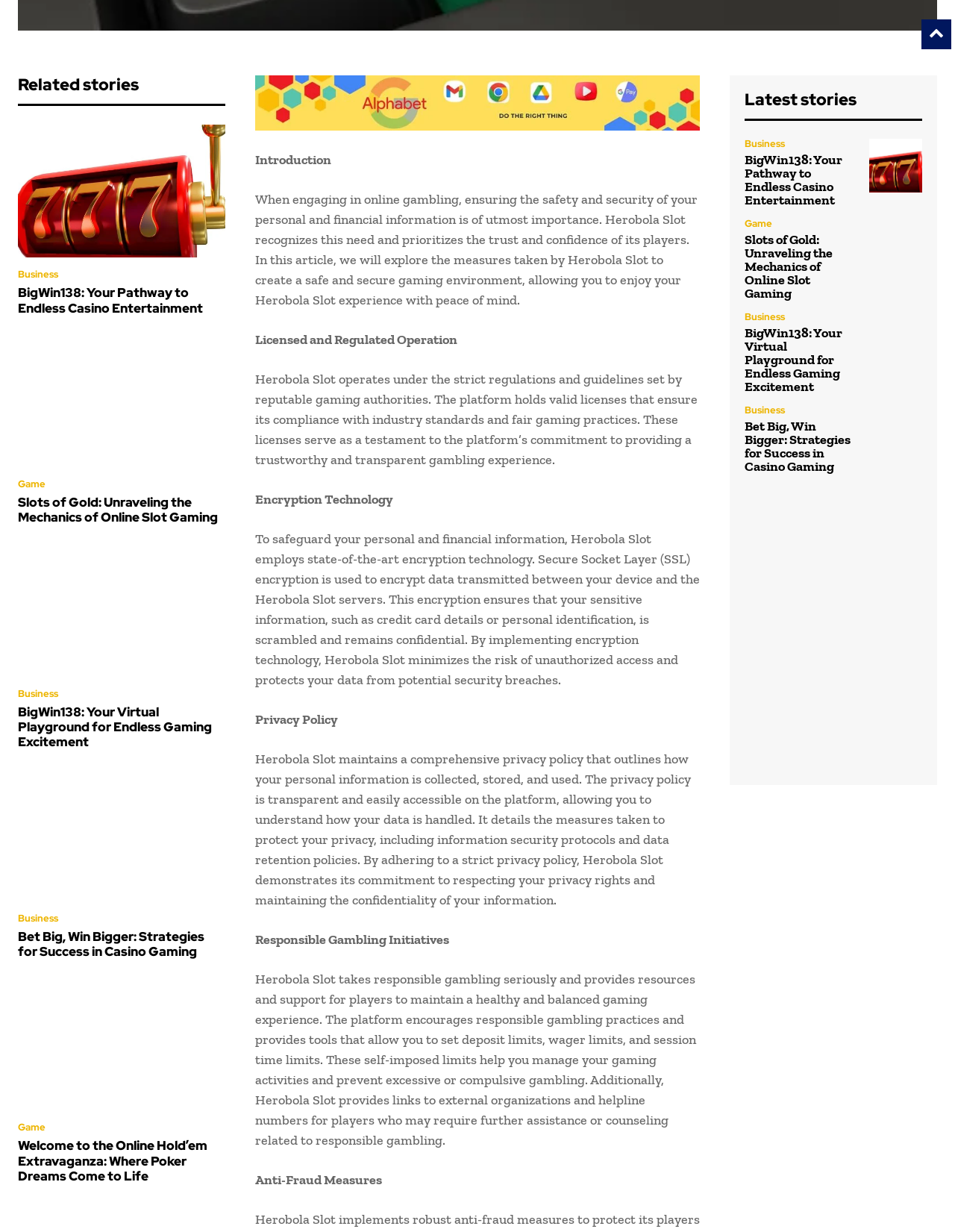What technology is used to encrypt data on Herobola Slot?
Provide a comprehensive and detailed answer to the question.

The webpage states that Herobola Slot employs state-of-the-art encryption technology, specifically Secure Socket Layer (SSL) encryption, to safeguard personal and financial information and protect it from potential security breaches.